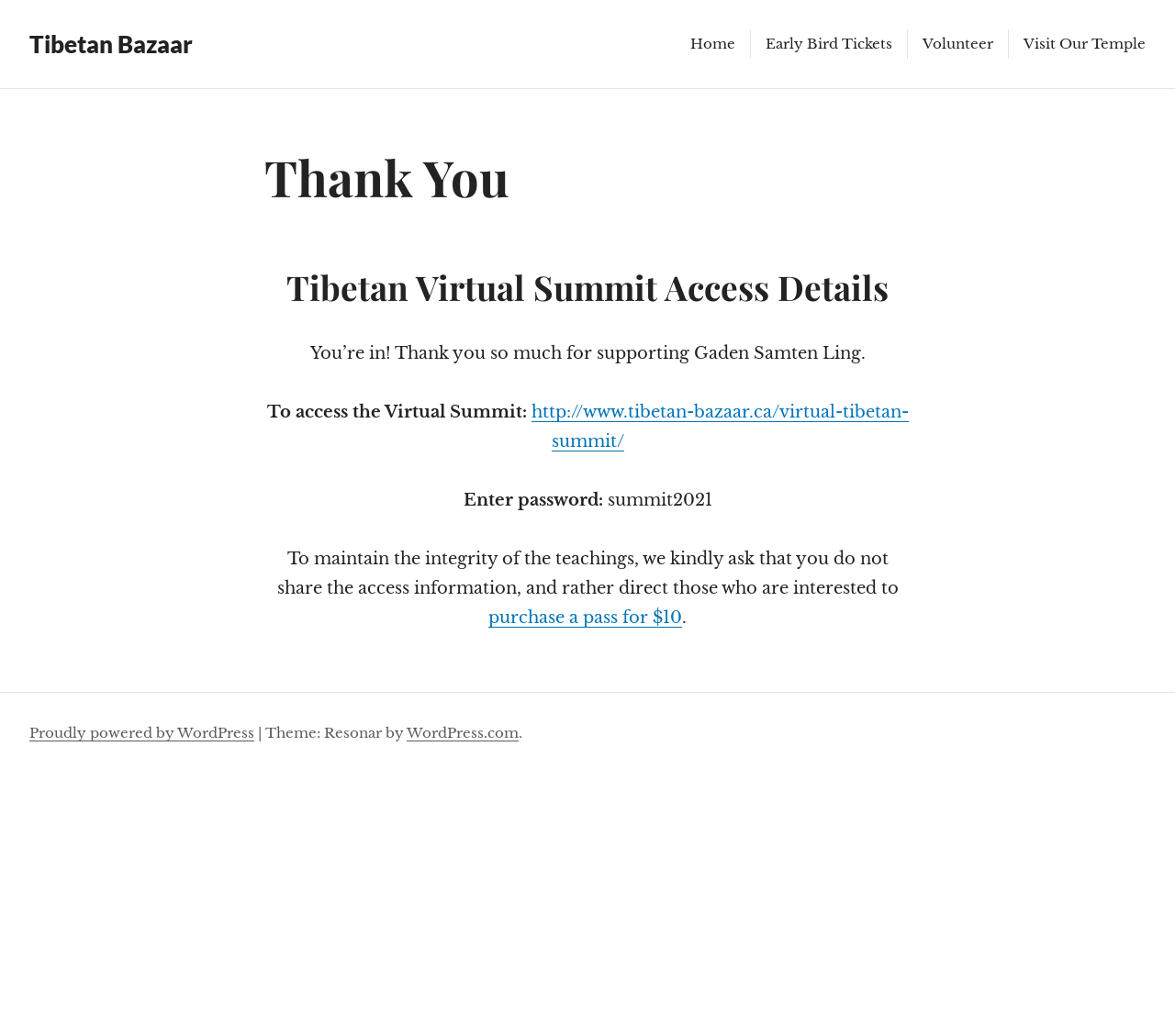Respond concisely with one word or phrase to the following query:
What is the platform that powers the webpage?

WordPress